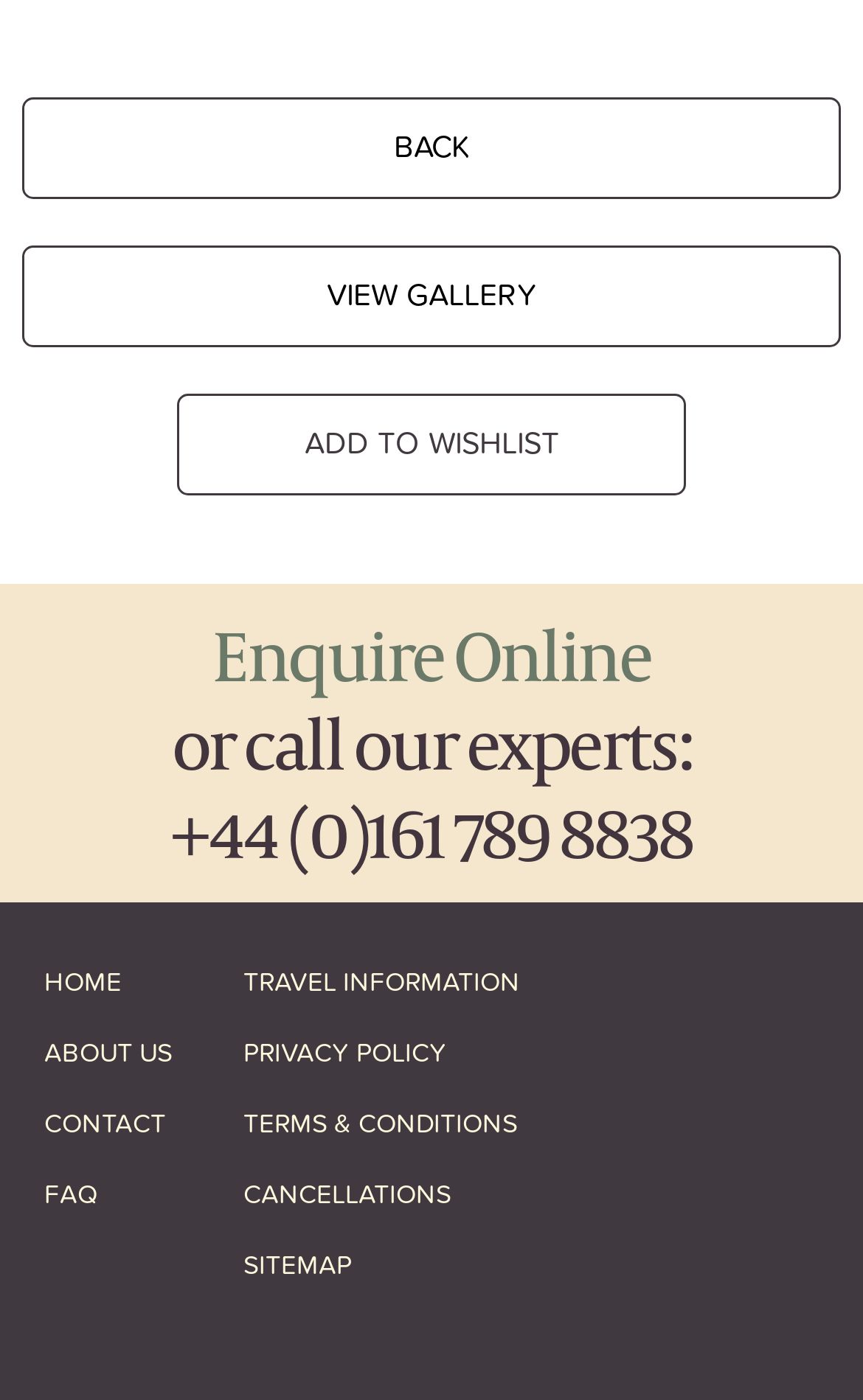What is the phone number to call for enquiries?
Please utilize the information in the image to give a detailed response to the question.

The link '+44 (0)161 789 8838' is present on the page, which is mentioned as a way to call the experts for enquiries.